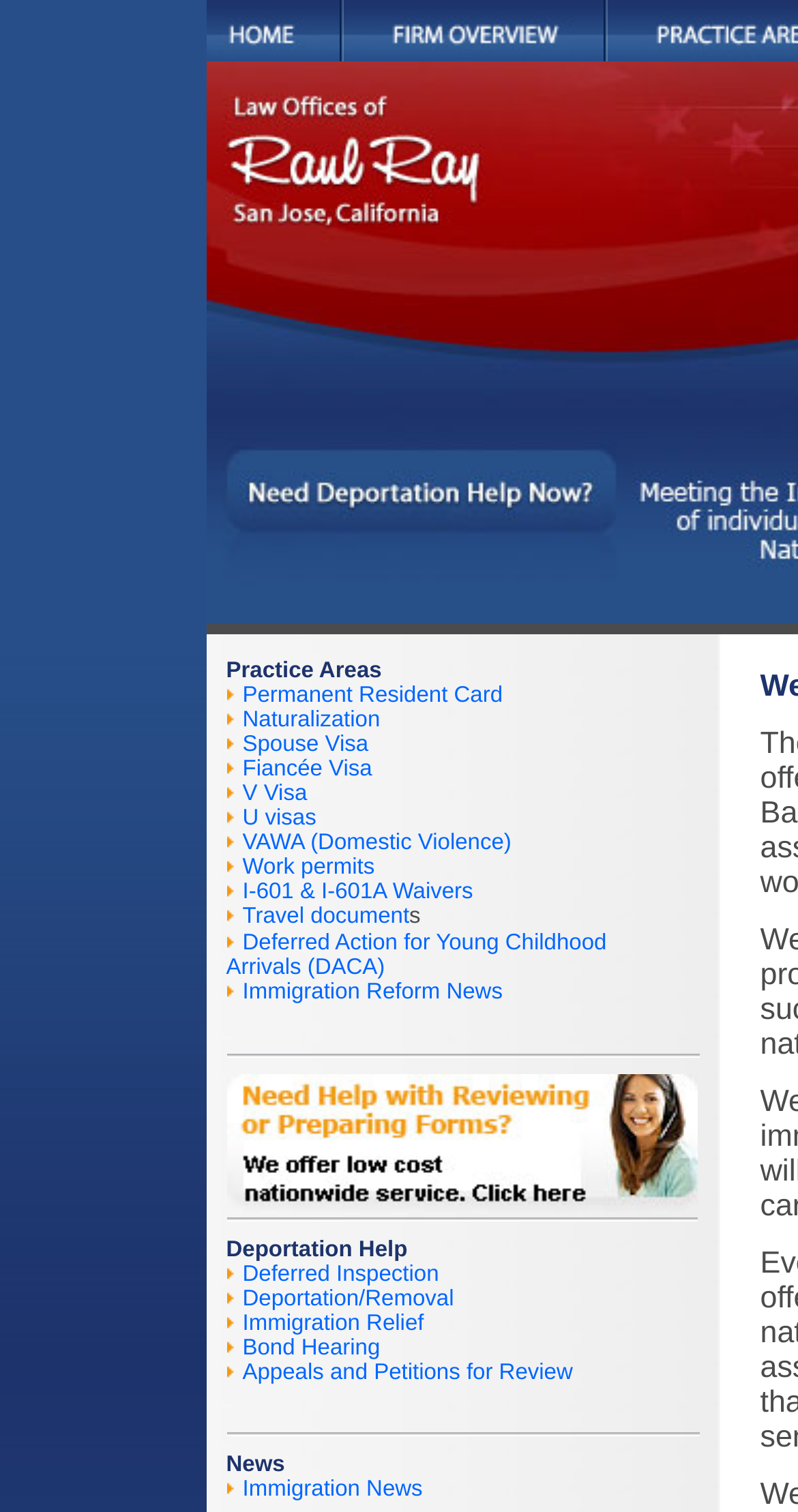Please identify the bounding box coordinates of the clickable element to fulfill the following instruction: "Learn about Permanent Resident Card". The coordinates should be four float numbers between 0 and 1, i.e., [left, top, right, bottom].

[0.304, 0.452, 0.63, 0.468]